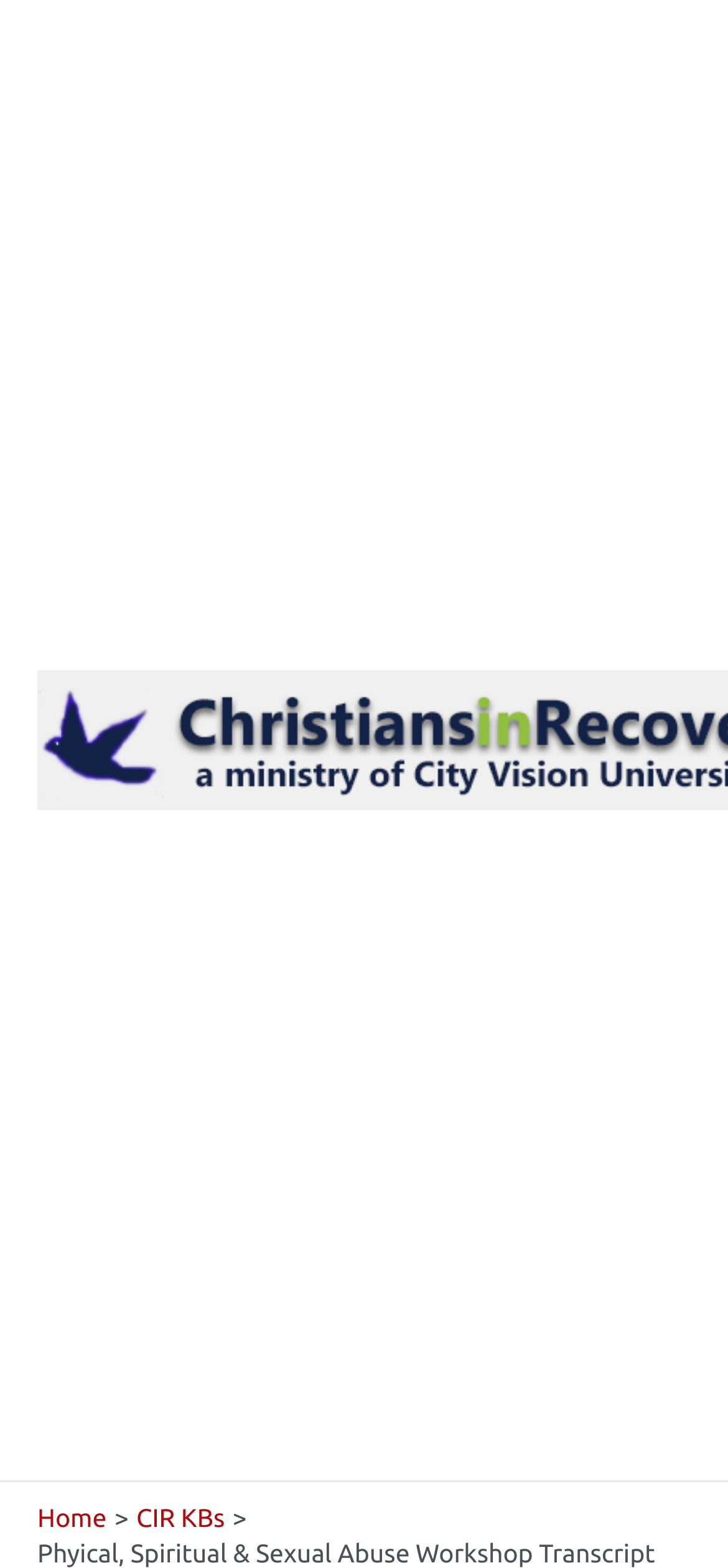Locate the bounding box coordinates of the UI element described by: "Home". Provide the coordinates as four float numbers between 0 and 1, formatted as [left, top, right, bottom].

[0.051, 0.959, 0.146, 0.978]